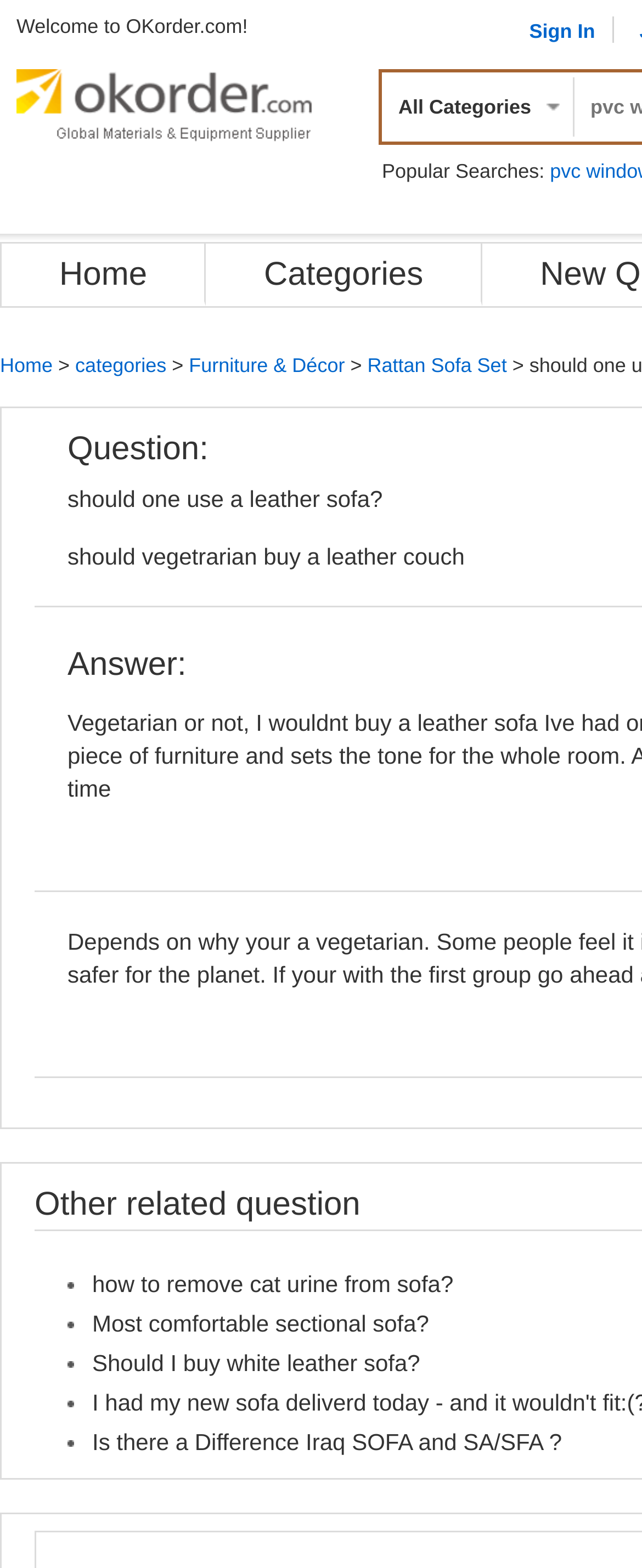Determine the bounding box coordinates for the HTML element described here: "Most comfortable sectional sofa?".

[0.144, 0.836, 0.668, 0.852]